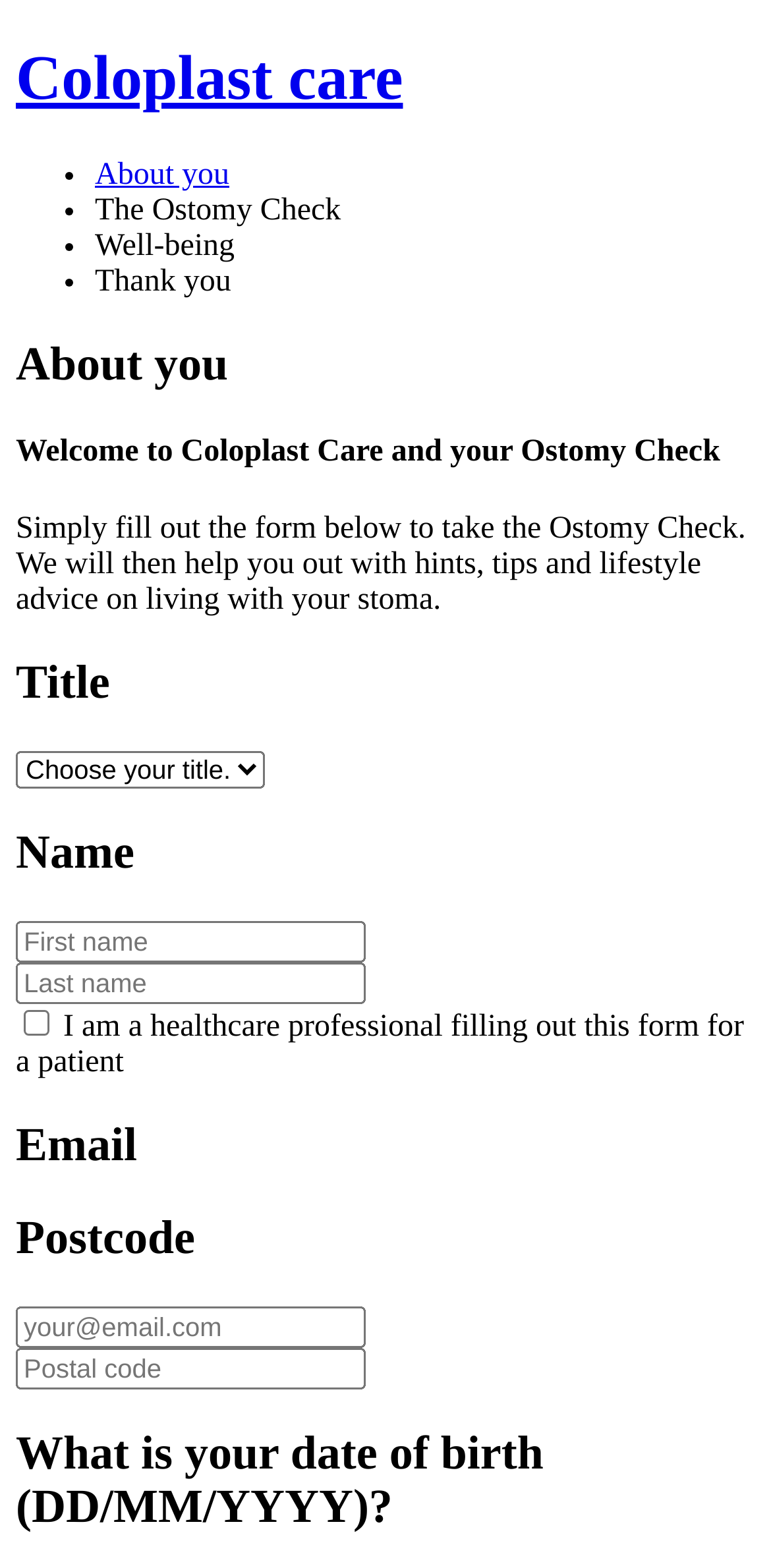Determine the bounding box coordinates for the region that must be clicked to execute the following instruction: "Read About".

None